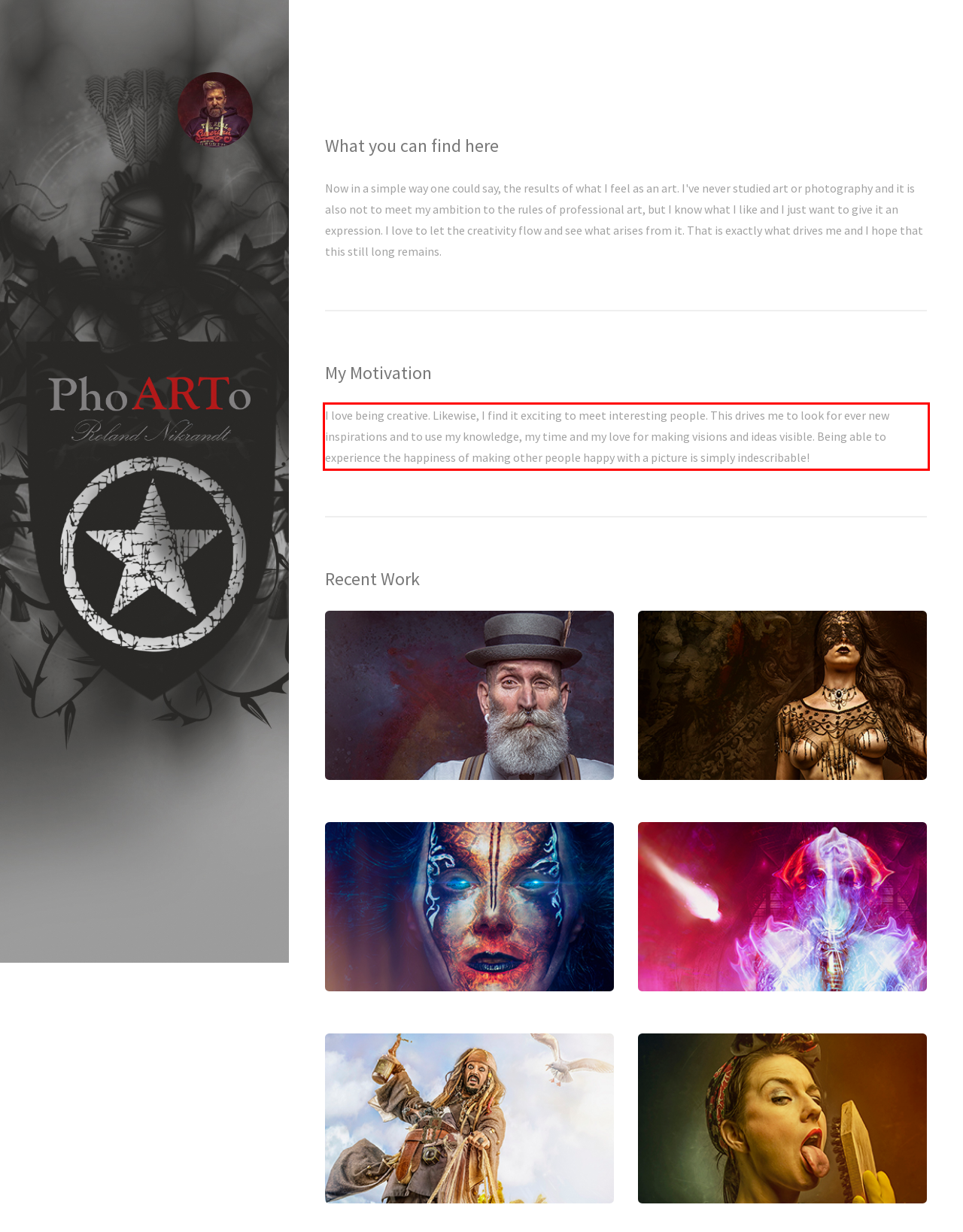Within the screenshot of the webpage, there is a red rectangle. Please recognize and generate the text content inside this red bounding box.

I love being creative. Likewise, I find it exciting to meet interesting people. This drives me to look for ever new inspirations and to use my knowledge, my time and my love for making visions and ideas visible. Being able to experience the happiness of making other people happy with a picture is simply indescribable!